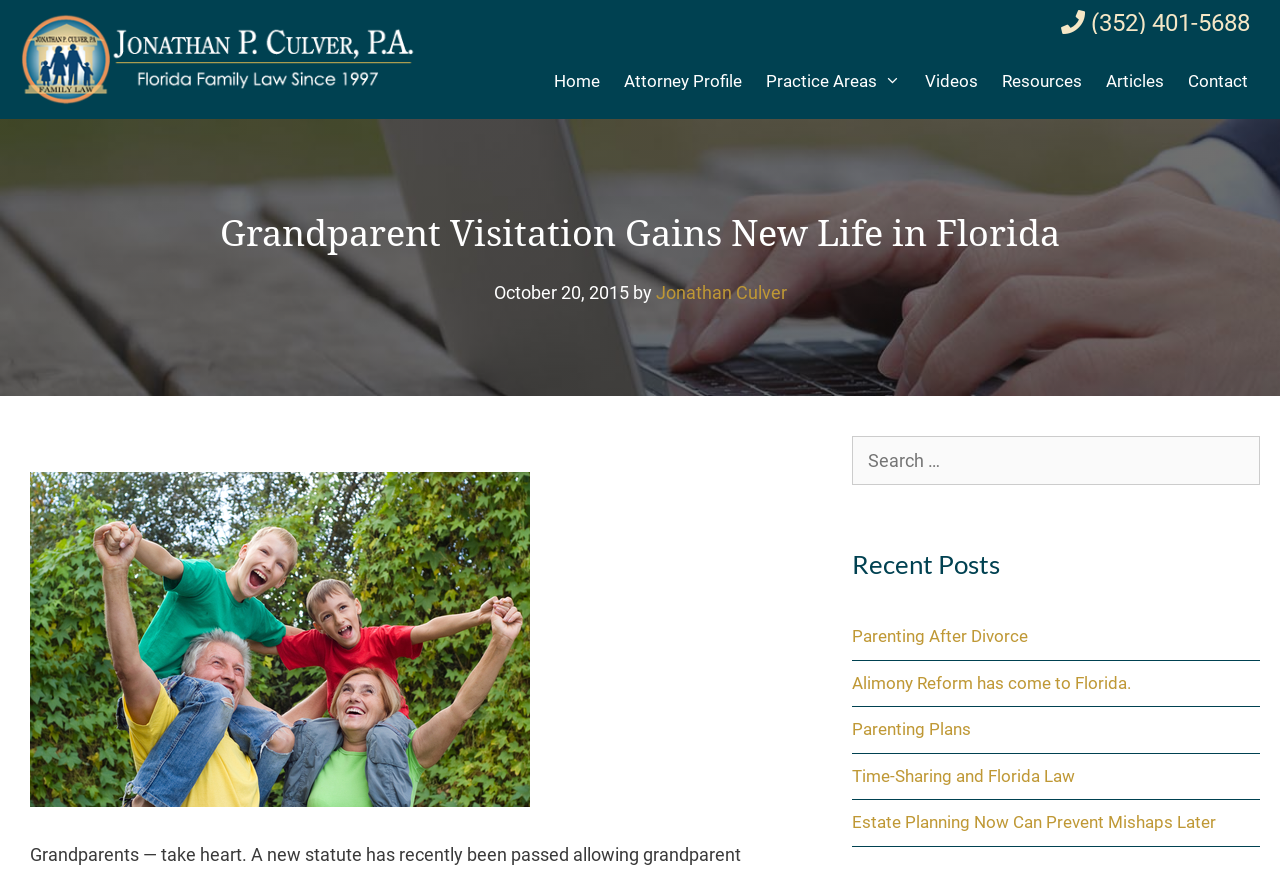Determine the main headline of the webpage and provide its text.

Grandparent Visitation Gains New Life in Florida